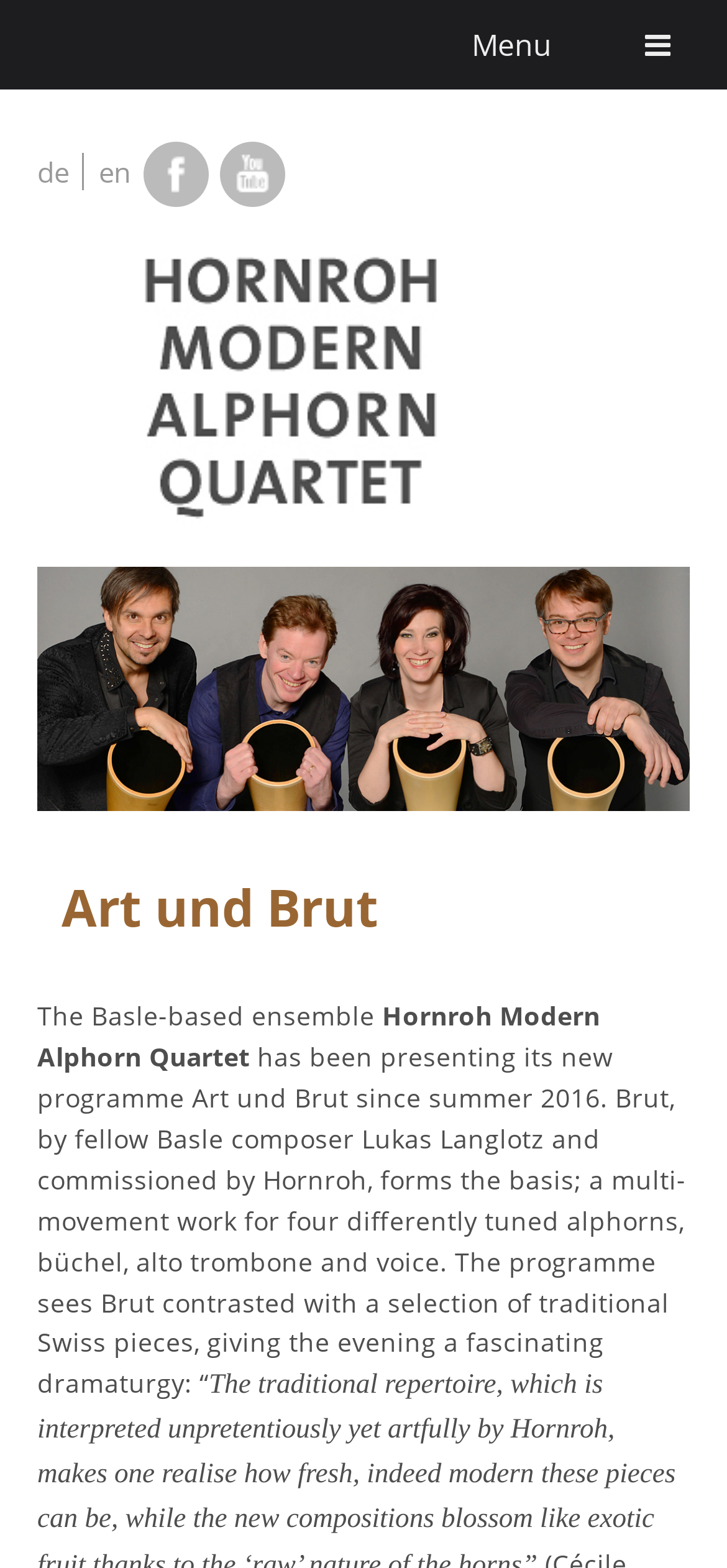Answer the question in a single word or phrase:
How many social media links are there?

2